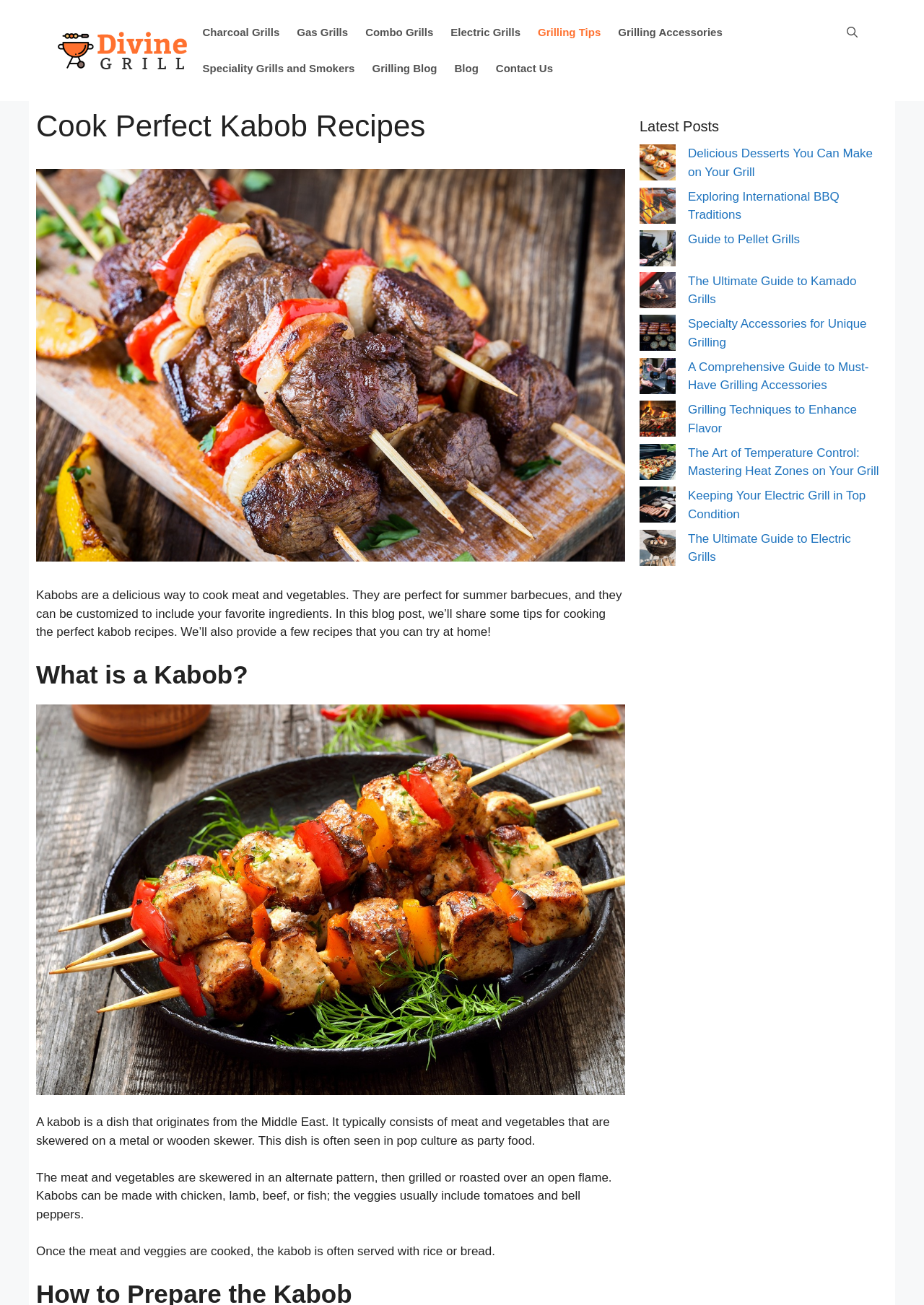Please identify the bounding box coordinates of the element's region that should be clicked to execute the following instruction: "Explore the 'Specialty Accessories for Unique Grilling' article". The bounding box coordinates must be four float numbers between 0 and 1, i.e., [left, top, right, bottom].

[0.692, 0.241, 0.731, 0.273]